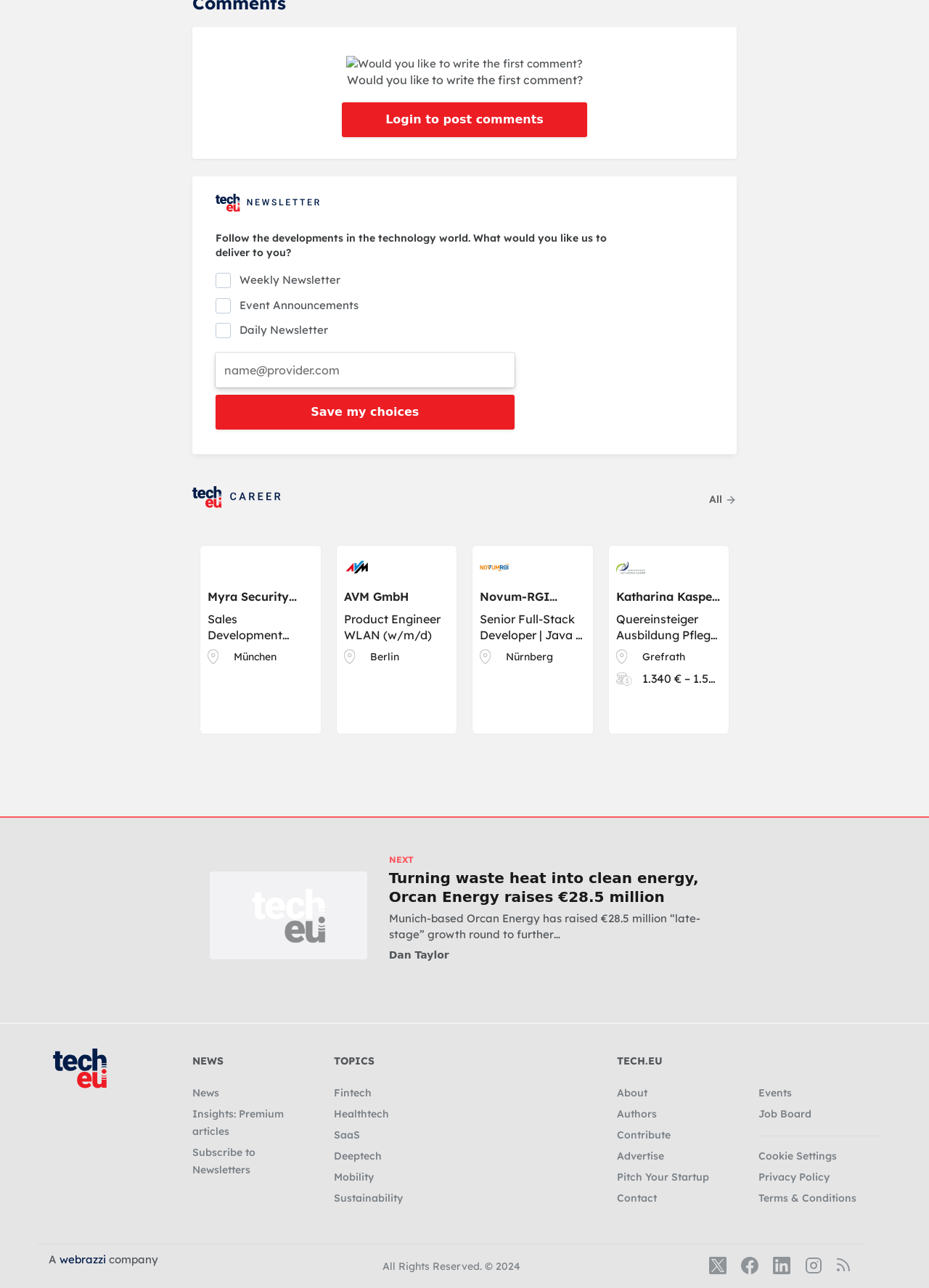Please give a one-word or short phrase response to the following question: 
How can users access the job board on this webpage?

Through the 'Job Board' link